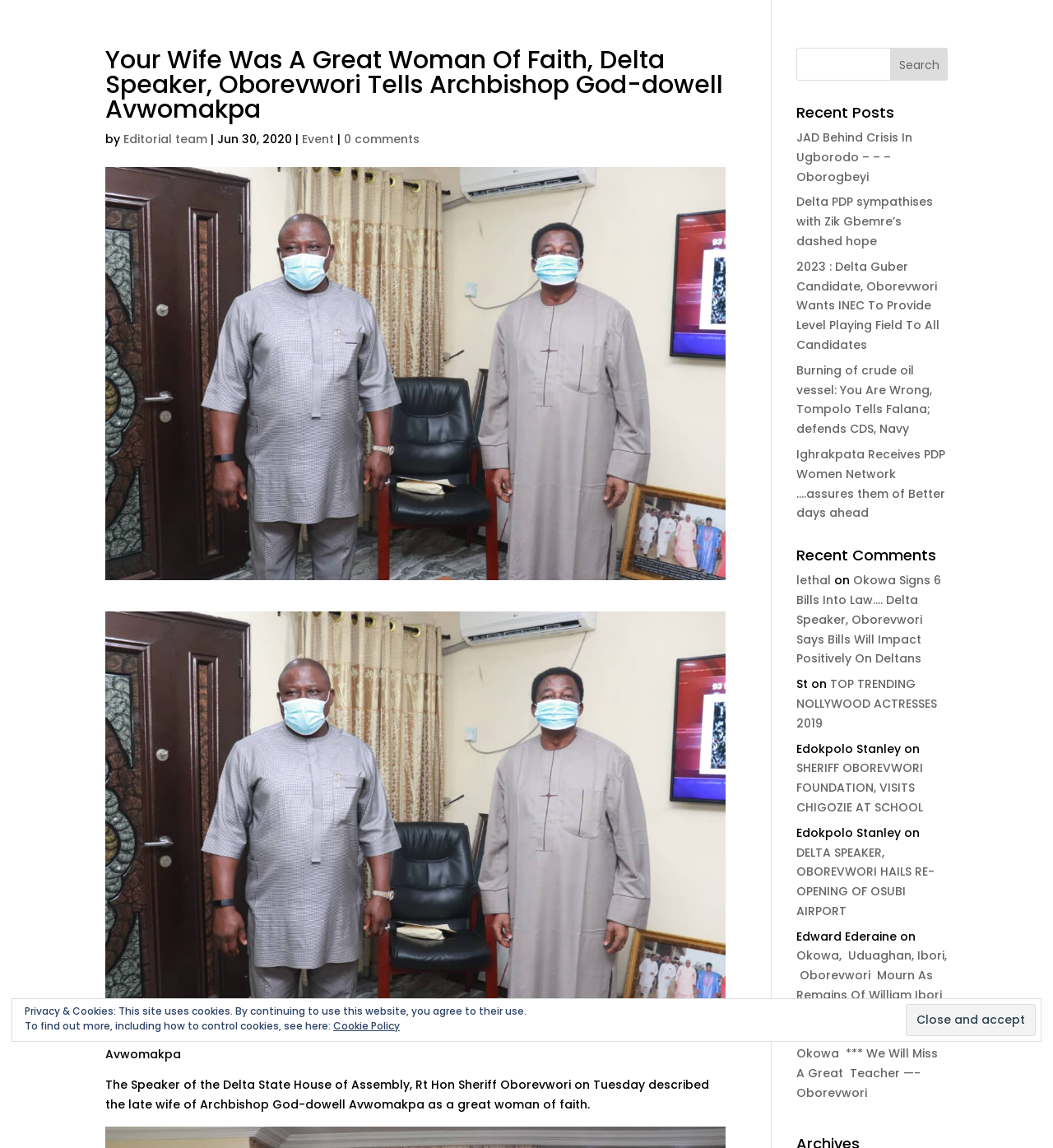Find and provide the bounding box coordinates for the UI element described here: "Cookie Policy". The coordinates should be given as four float numbers between 0 and 1: [left, top, right, bottom].

[0.316, 0.887, 0.38, 0.9]